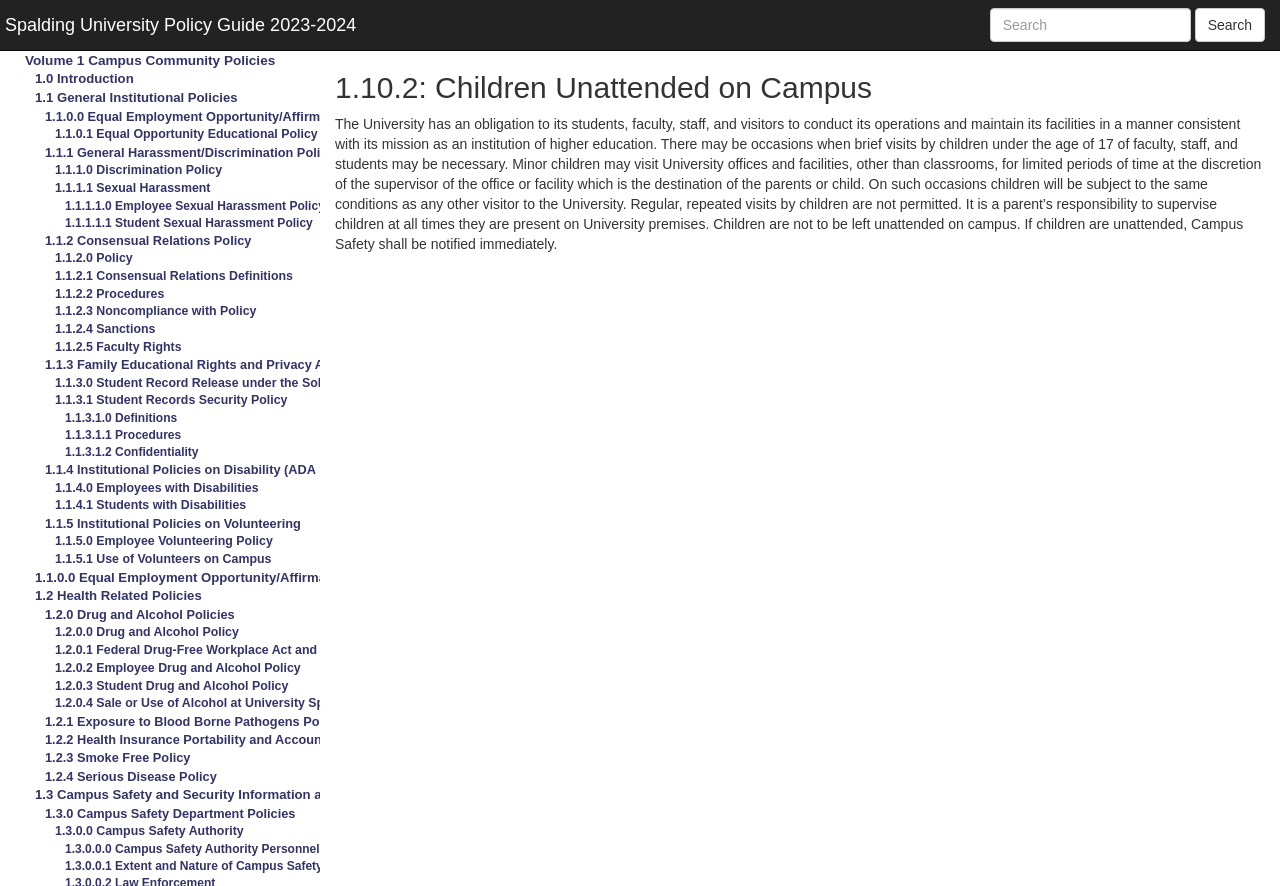Provide an in-depth caption for the contents of the webpage.

The webpage is a policy guide for Spalding University, specifically focusing on children unattended on campus. At the top, there is a link to the university's policy guide for 2023-2024. Below that, there is a search bar where users can enter text to search for specific policies.

The main content of the page is divided into sections, with links to various policies related to campus community, general institutional policies, health-related policies, and campus safety and security information. These links are organized in a hierarchical structure, with sub-links providing more specific information on each topic.

On the right side of the page, there is a heading "1.10.2: Children Unattended on Campus" followed by a paragraph of text that outlines the university's policy on children visiting campus. The policy states that children under 17 may visit university offices and facilities for limited periods of time, but regular, repeated visits are not permitted. It is the parent's responsibility to supervise children at all times, and children should not be left unattended on campus. If children are found unattended, Campus Safety should be notified immediately.

Overall, the webpage provides a comprehensive guide to Spalding University's policies, with a focus on ensuring a safe and secure environment for students, faculty, staff, and visitors.